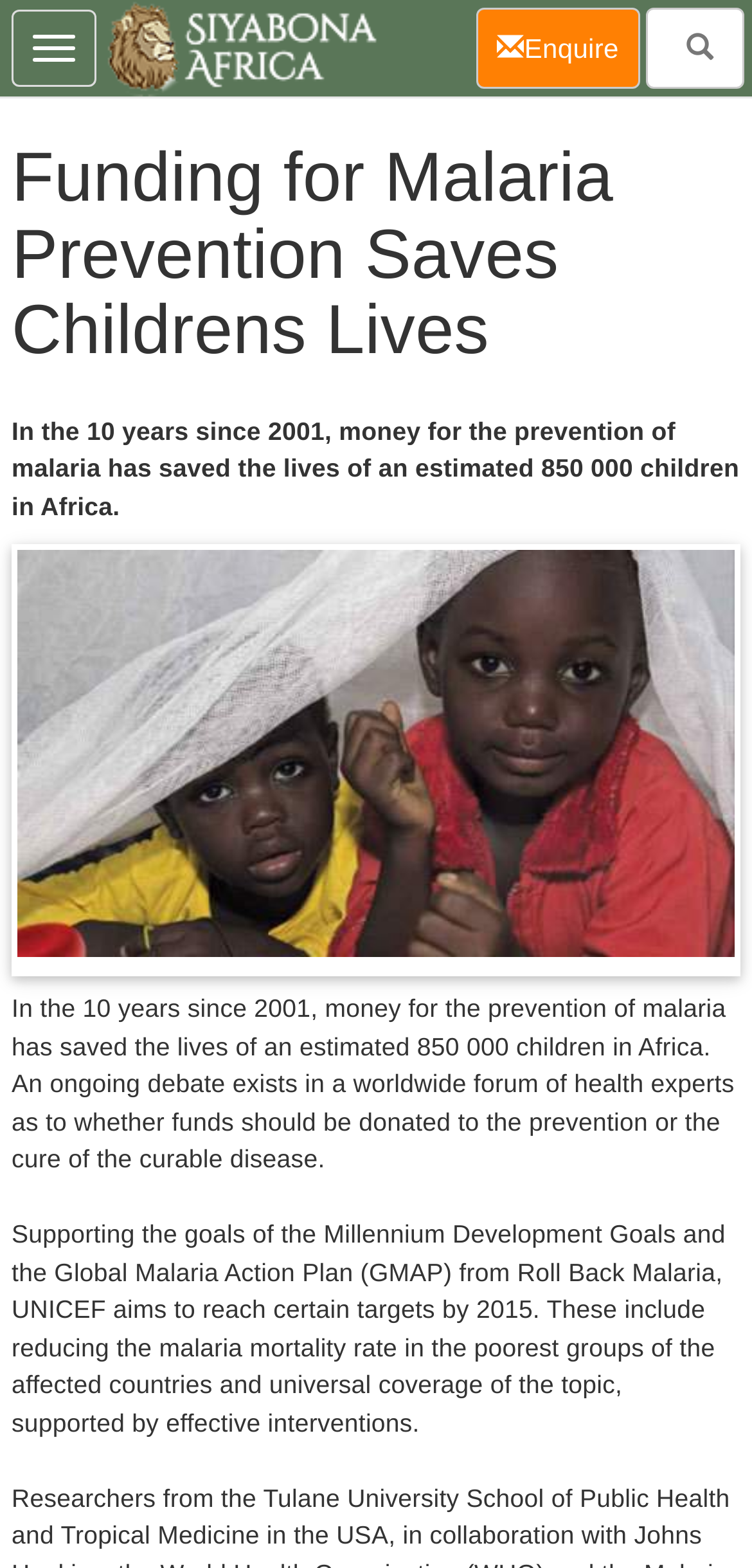What is the main heading displayed on the webpage? Please provide the text.

Funding for Malaria Prevention Saves Childrens Lives